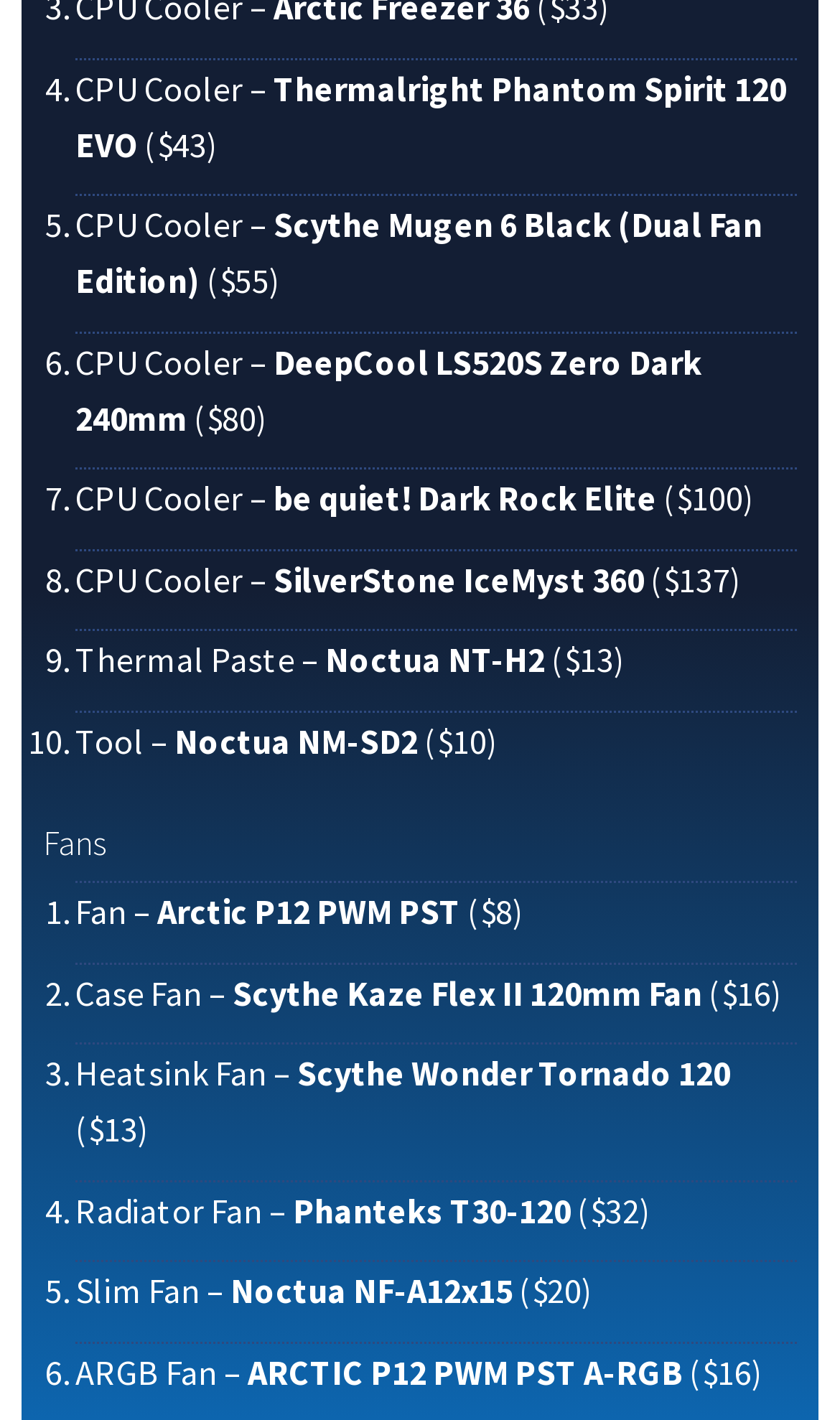How many CPU coolers are listed?
Please respond to the question with a detailed and well-explained answer.

I counted the number of links with the text 'CPU Cooler' and found 8 instances.